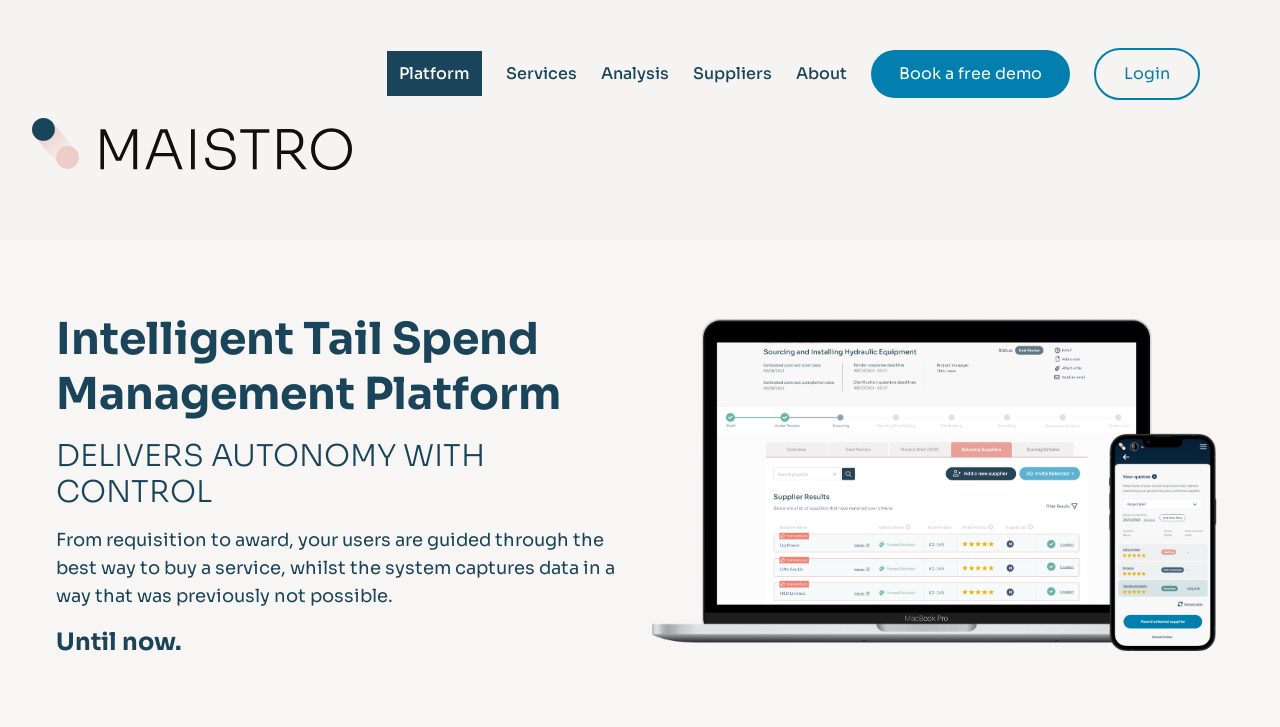Pinpoint the bounding box coordinates of the clickable area necessary to execute the following instruction: "Click on the Allen Austin link". The coordinates should be given as four float numbers between 0 and 1, namely [left, top, right, bottom].

None